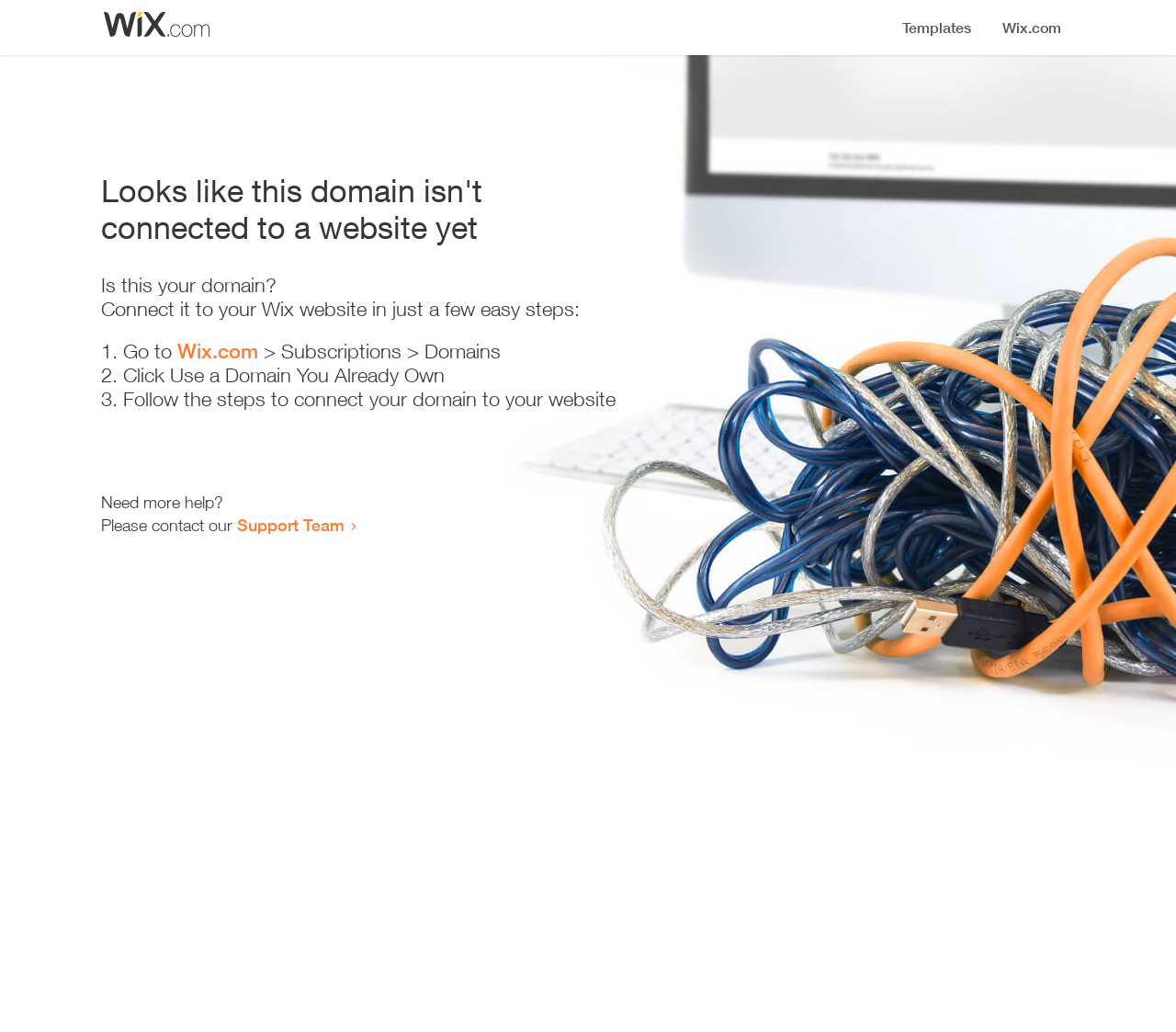Given the element description "Support Team" in the screenshot, predict the bounding box coordinates of that UI element.

[0.202, 0.499, 0.293, 0.518]